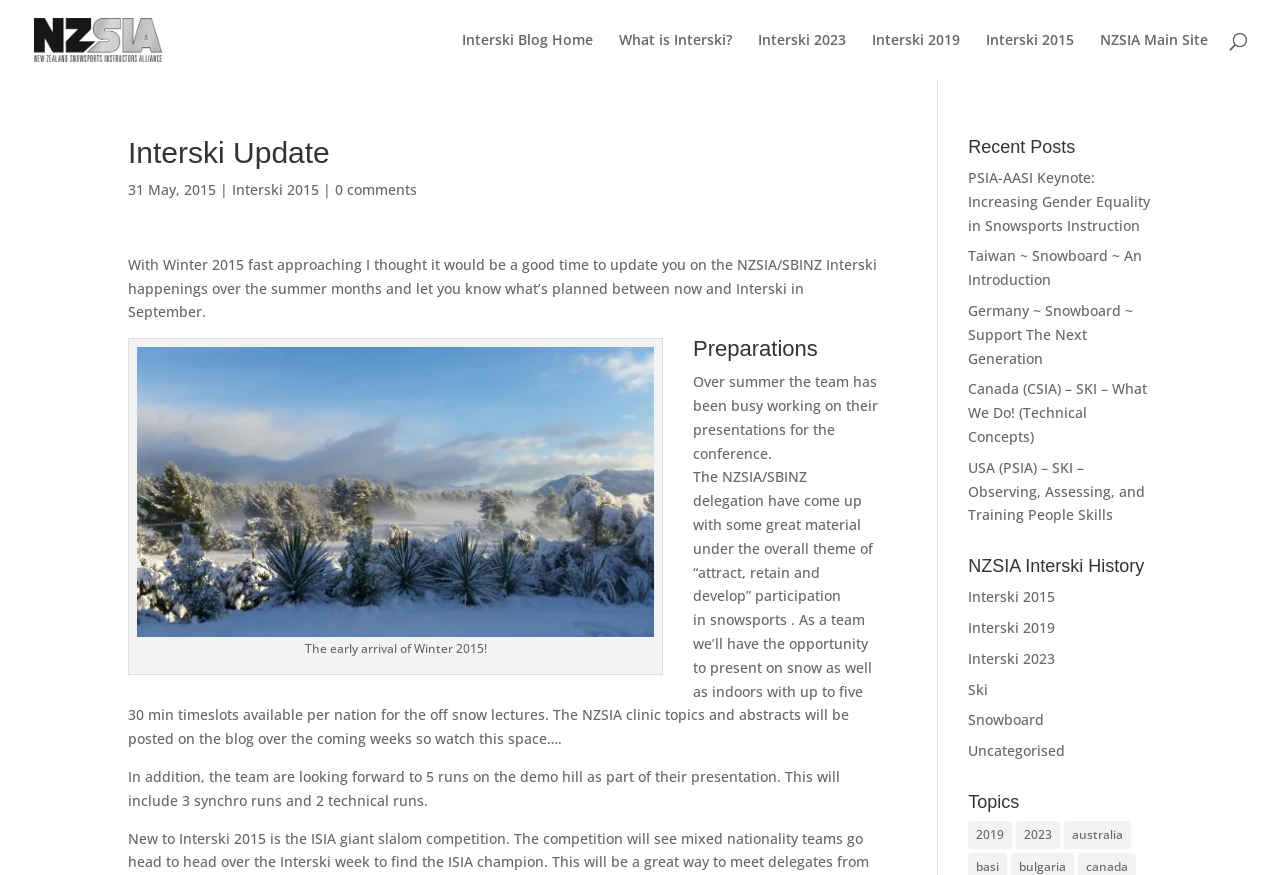Please find the bounding box coordinates for the clickable element needed to perform this instruction: "Check the blog home page".

[0.361, 0.038, 0.463, 0.091]